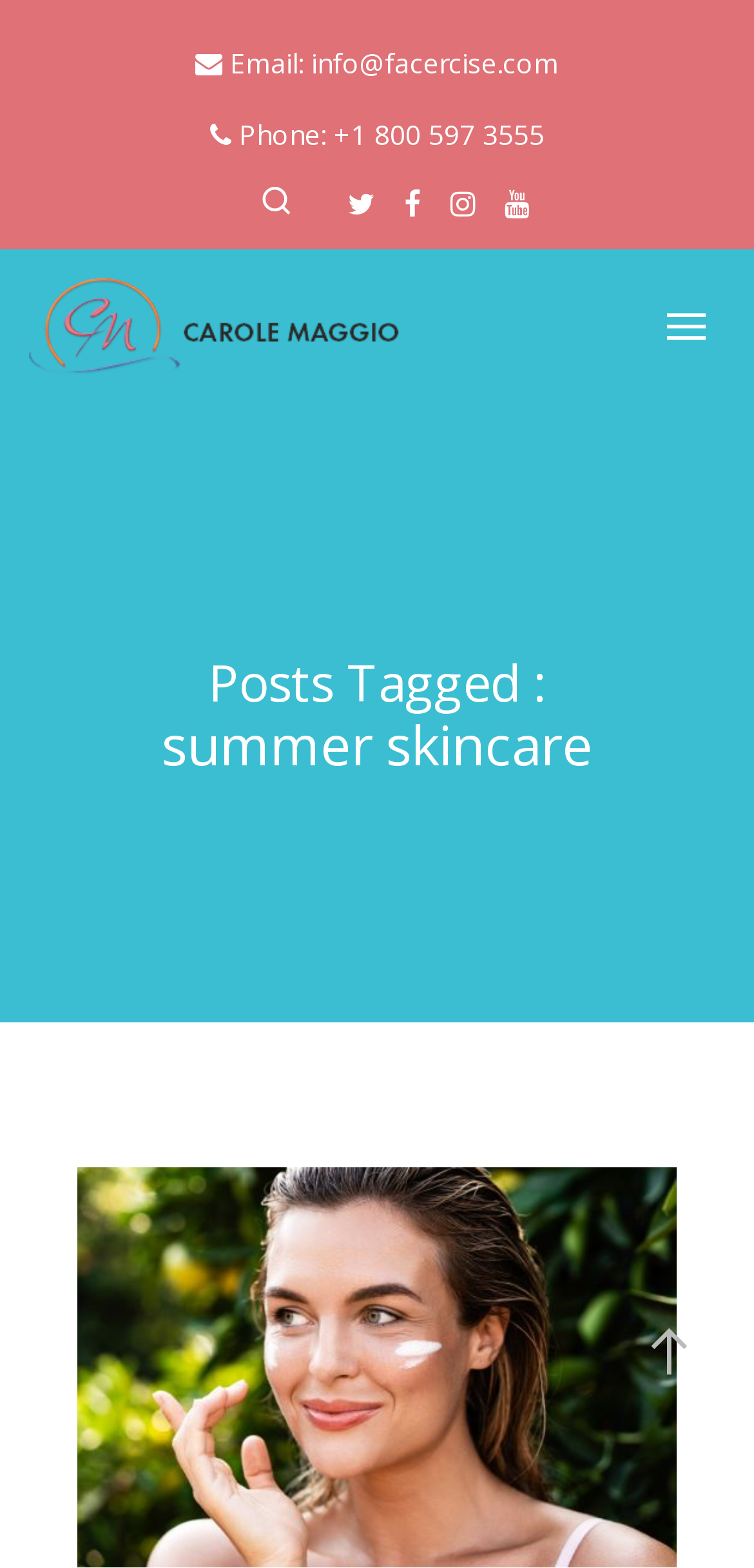What is the topic of the webpage? Based on the screenshot, please respond with a single word or phrase.

summer skincare